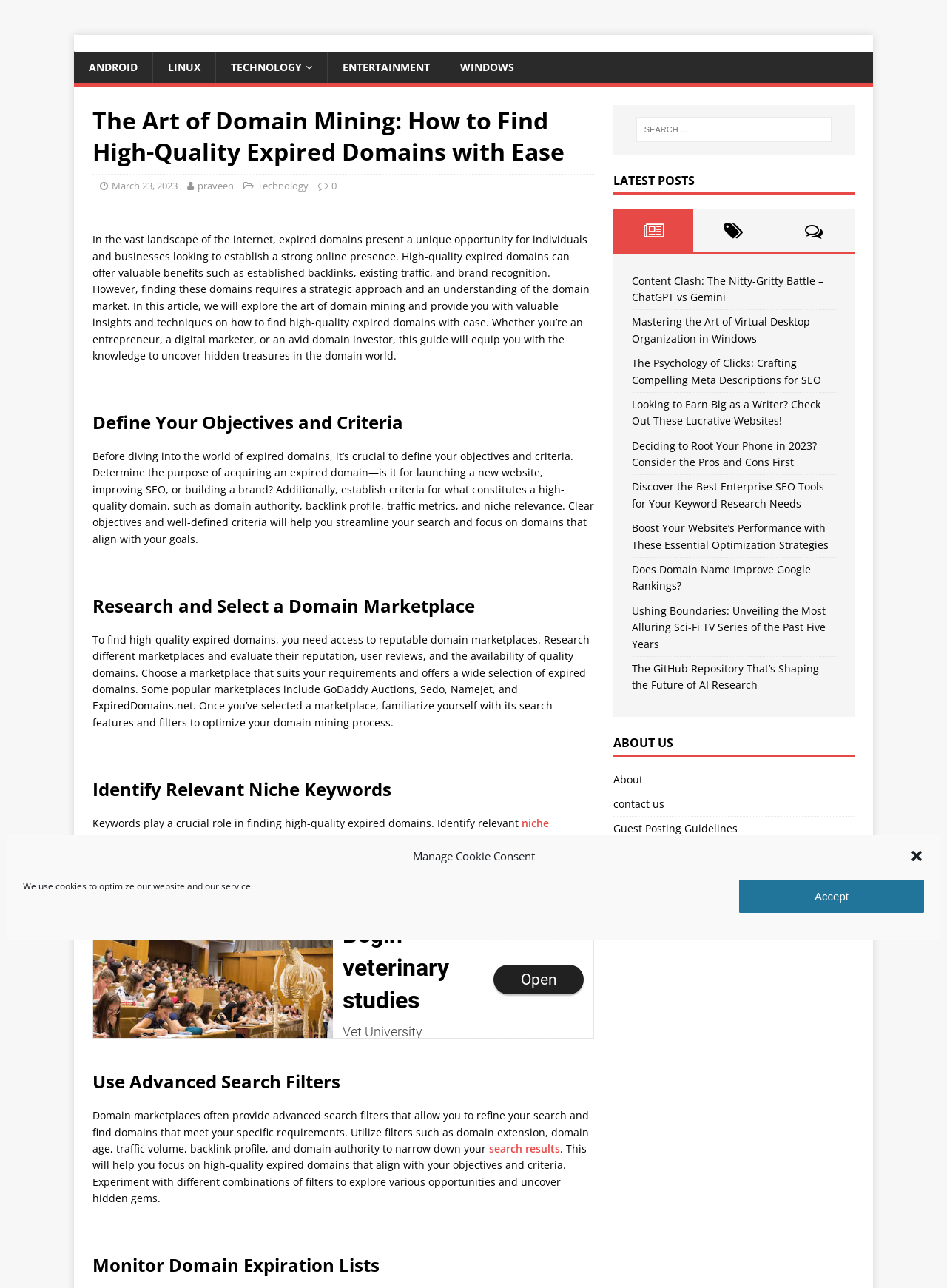Describe all the key features and sections of the webpage thoroughly.

This webpage is about domain mining, specifically finding high-quality expired domains for online success. At the top, there is a dialog box for managing cookie consent, which includes a close button, a message about using cookies to optimize the website and service, and an accept button.

Below the dialog box, there is a header section with a logo and links to different categories, including ANDROID, LINUX, TECHNOLOGY, ENTERTAINMENT, and WINDOWS.

The main content of the webpage is an article titled "The Art of Domain Mining: How to Find High-Quality Expired Domains with Ease." The article is divided into sections, each with a heading and a brief description. The sections include "Define Your Objectives and Criteria," "Research and Select a Domain Marketplace," "Identify Relevant Niche Keywords," "Use Advanced Search Filters," and "Monitor Domain Expiration Lists."

To the right of the article, there is a sidebar with a search box, a heading "LATEST POSTS," and a list of links to recent articles. The articles cover a range of topics, including technology, writing, and SEO.

At the bottom of the webpage, there is a section with links to "ABOUT US," "CONTACT US," "GUEST POSTING GUIDELINES," "COOKIE POLICY (US)," "DISCLAIMER," "PRIVACY POLICY," and "TERMS & CONDITIONS." There are also two advertisements, one above the footer section and one below it.